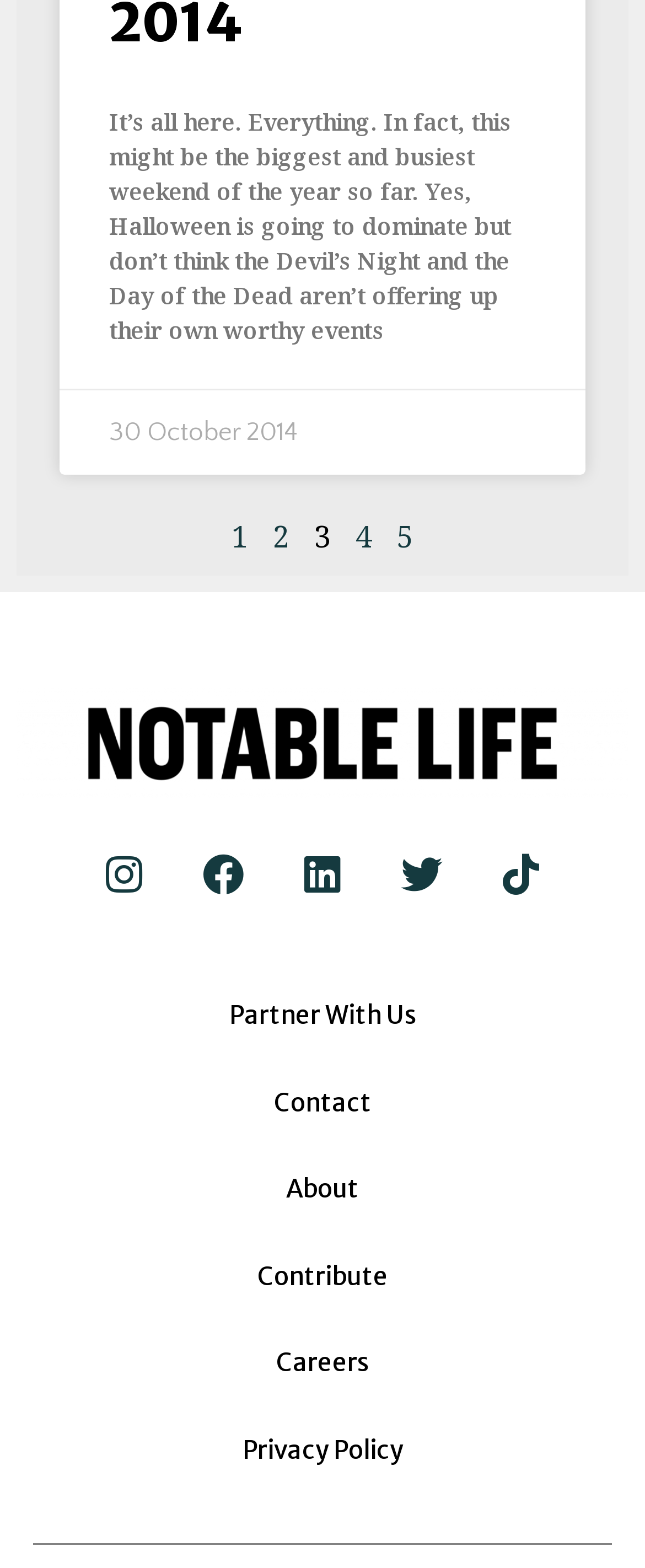Show the bounding box coordinates of the element that should be clicked to complete the task: "check careers".

[0.026, 0.858, 0.974, 0.881]